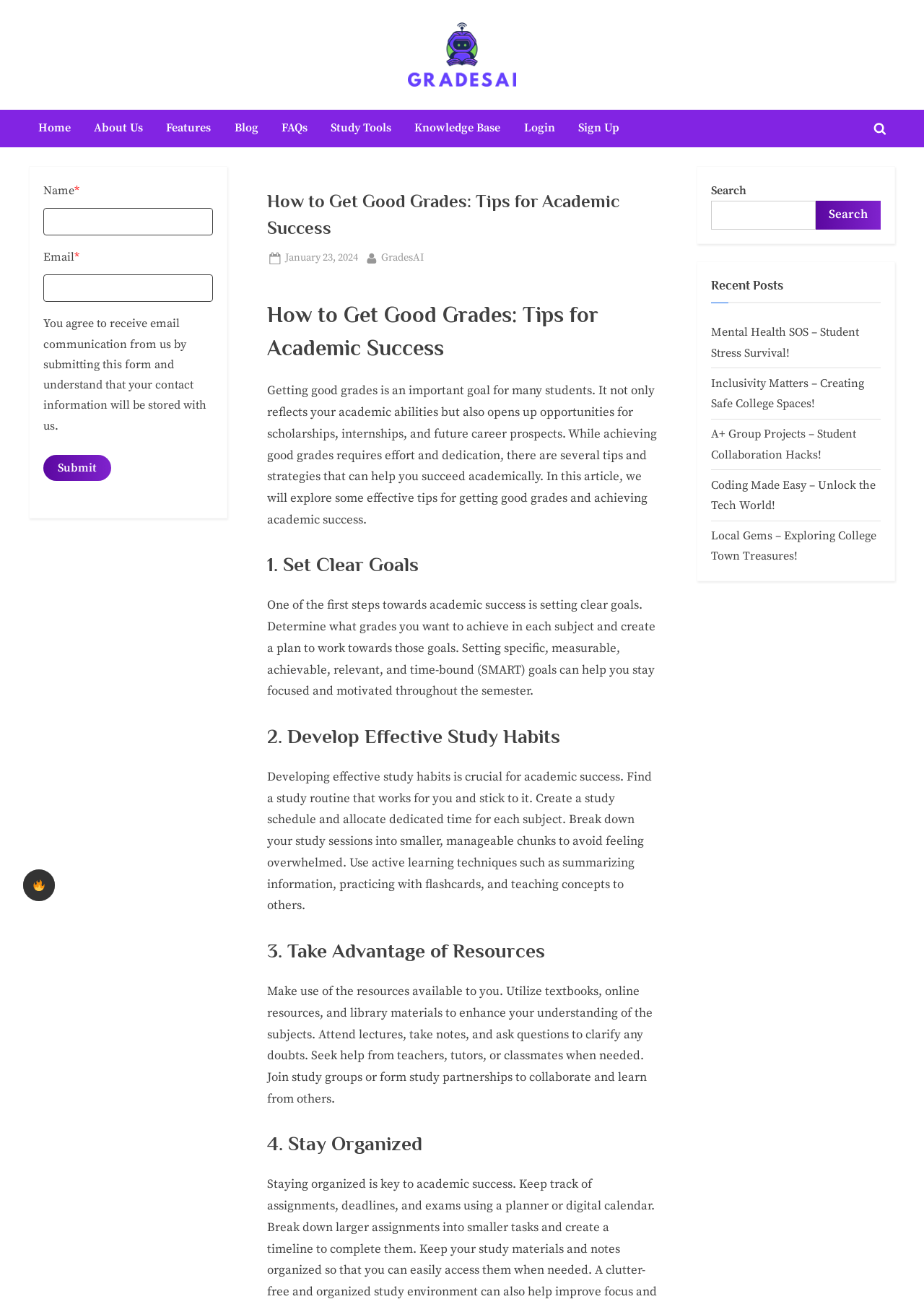What is the name of the website?
Based on the screenshot, answer the question with a single word or phrase.

GradesAI